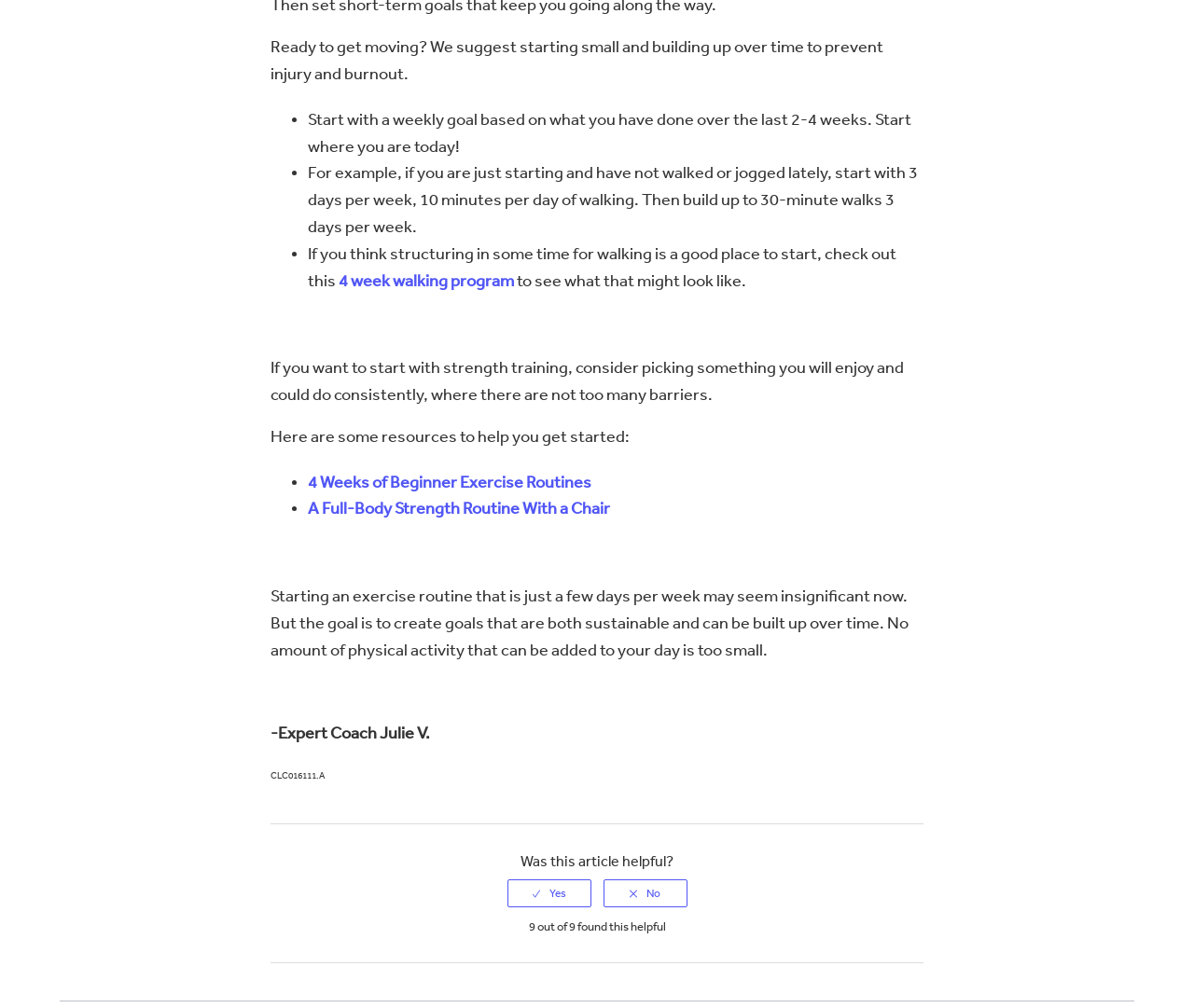Answer succinctly with a single word or phrase:
How many days per week is suggested for walking?

3 days